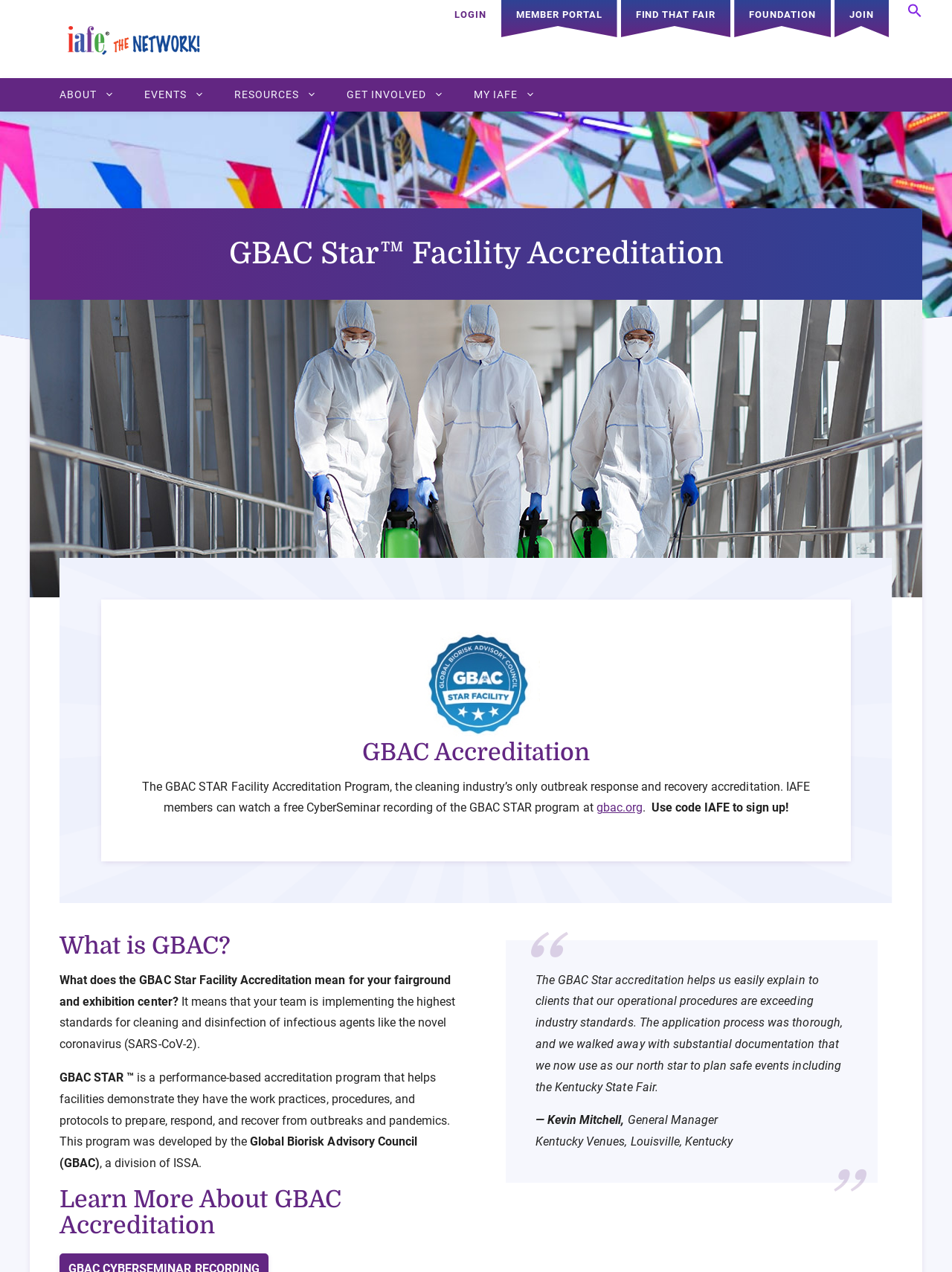Show the bounding box coordinates for the HTML element described as: "Login".

[0.462, 0.0, 0.526, 0.023]